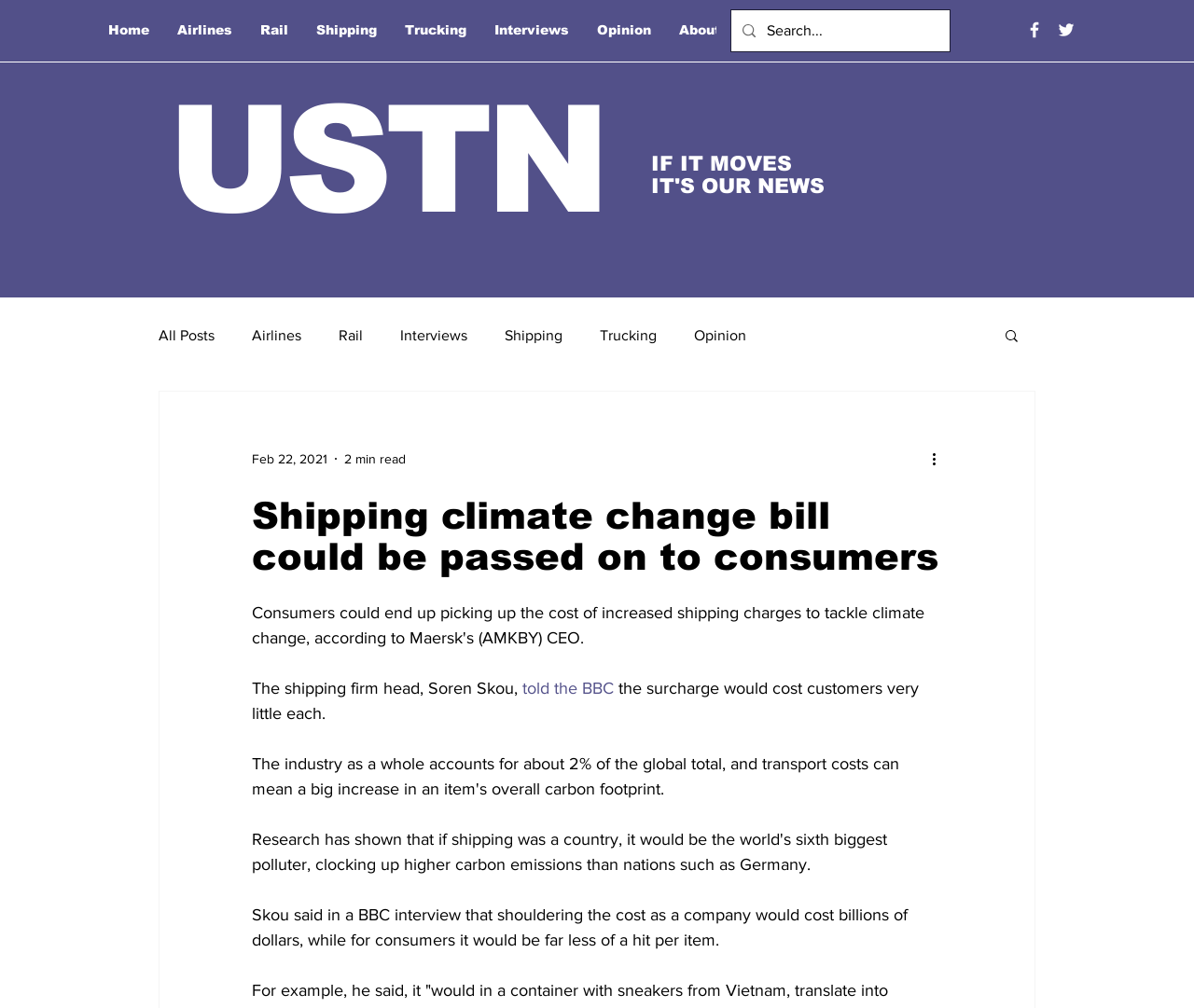What is the category of the article?
Look at the screenshot and provide an in-depth answer.

I found the answer by analyzing the navigation links at the top of the webpage, specifically the link 'Shipping' which is highlighted, indicating that the current article belongs to the Shipping category.